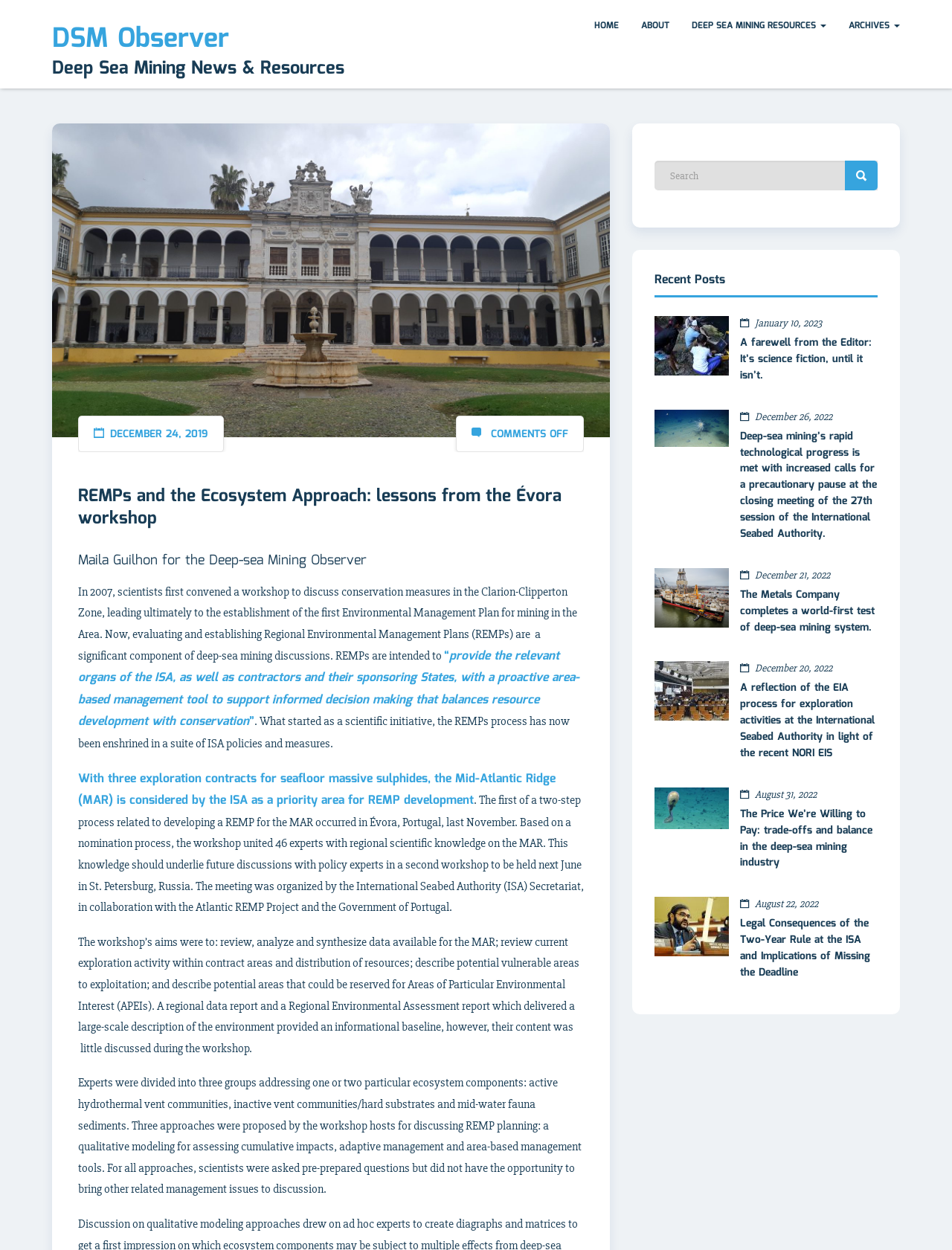Identify the bounding box coordinates of the part that should be clicked to carry out this instruction: "Read the article 'A farewell from the Editor: It’s science fiction, until it isn’t.'".

[0.777, 0.268, 0.916, 0.307]